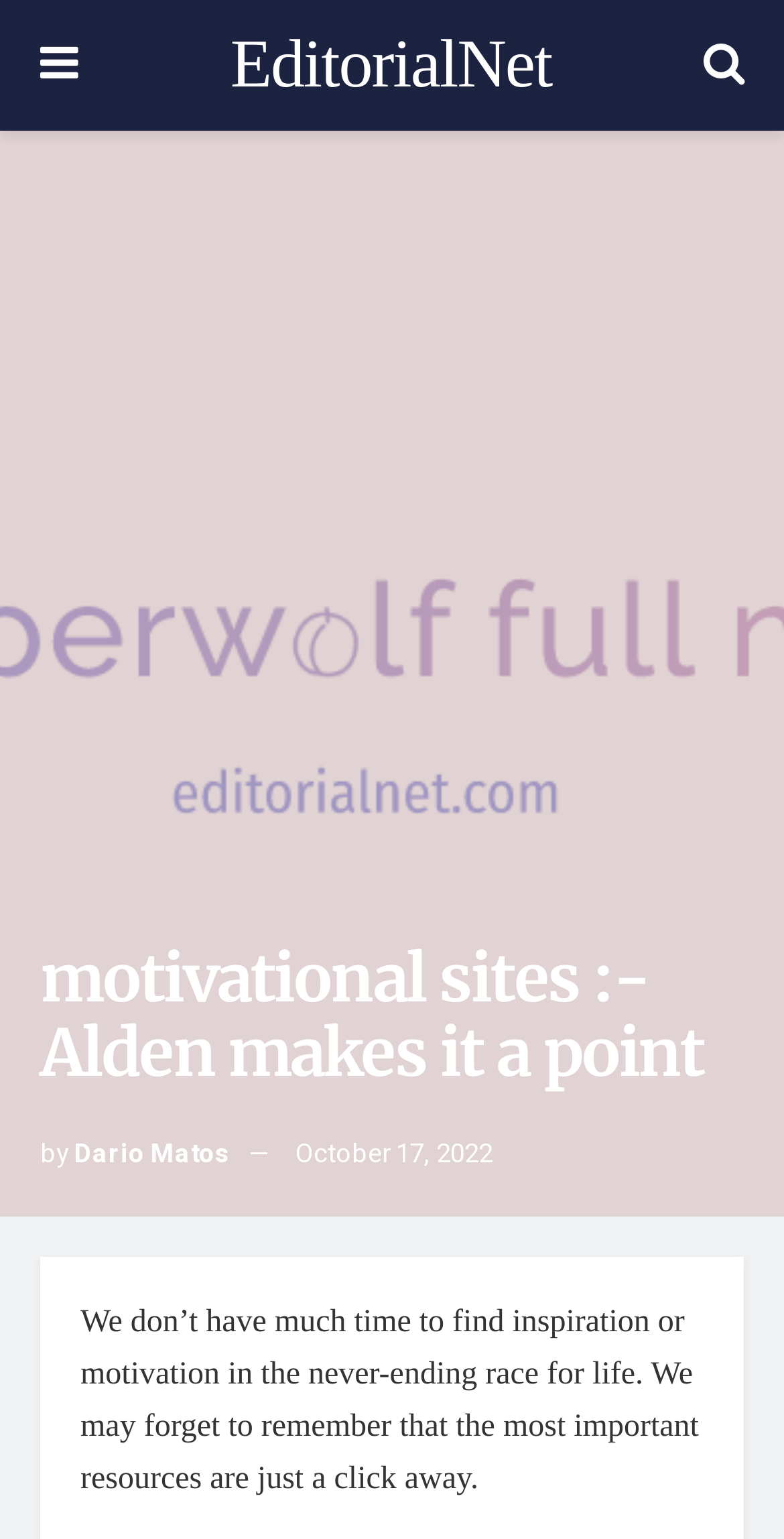Provide the bounding box coordinates of the HTML element described by the text: "Dario Matos". The coordinates should be in the format [left, top, right, bottom] with values between 0 and 1.

[0.095, 0.736, 0.295, 0.761]